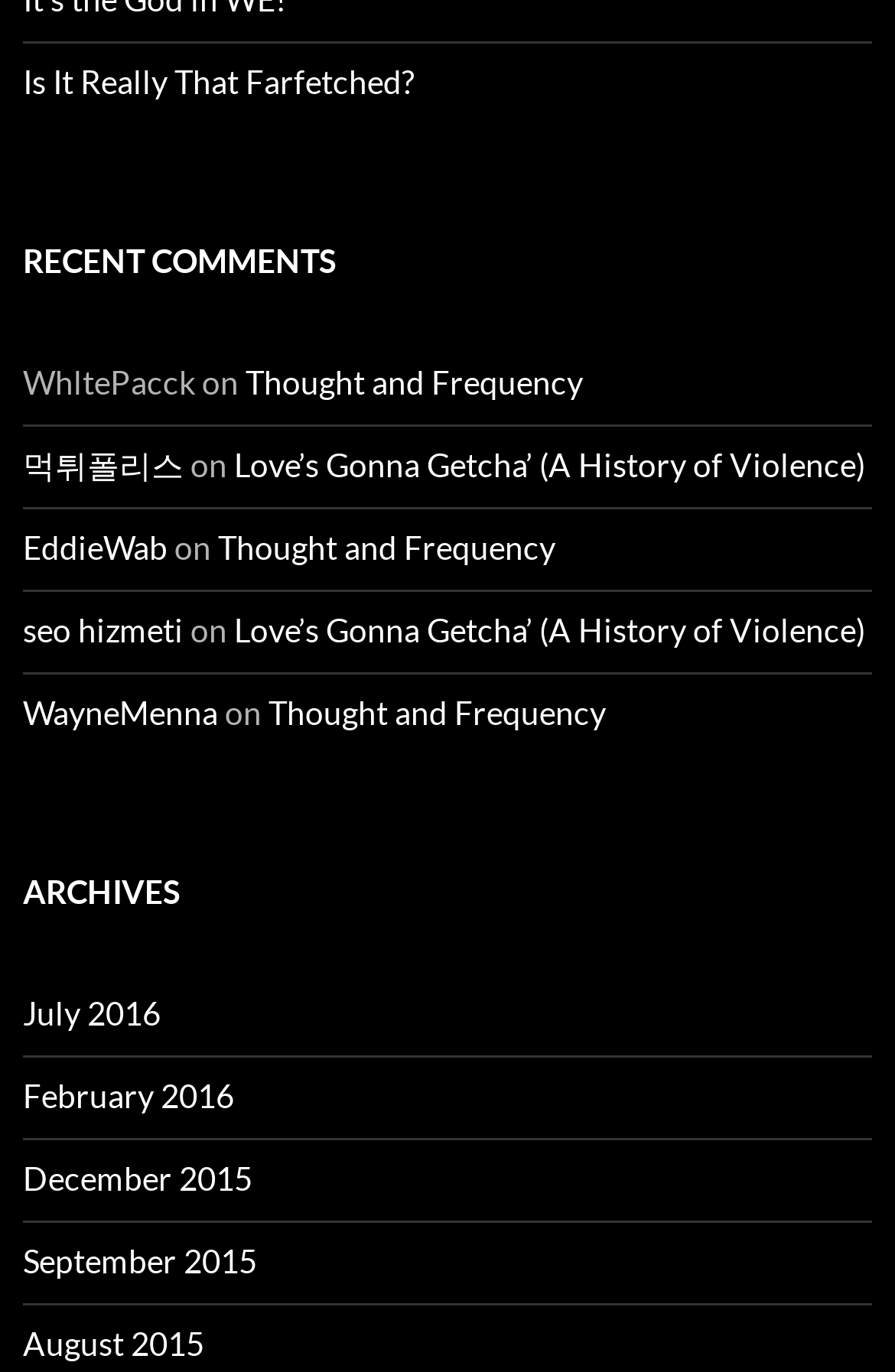Find the bounding box coordinates of the area to click in order to follow the instruction: "Click on 'Hueman theme'".

None